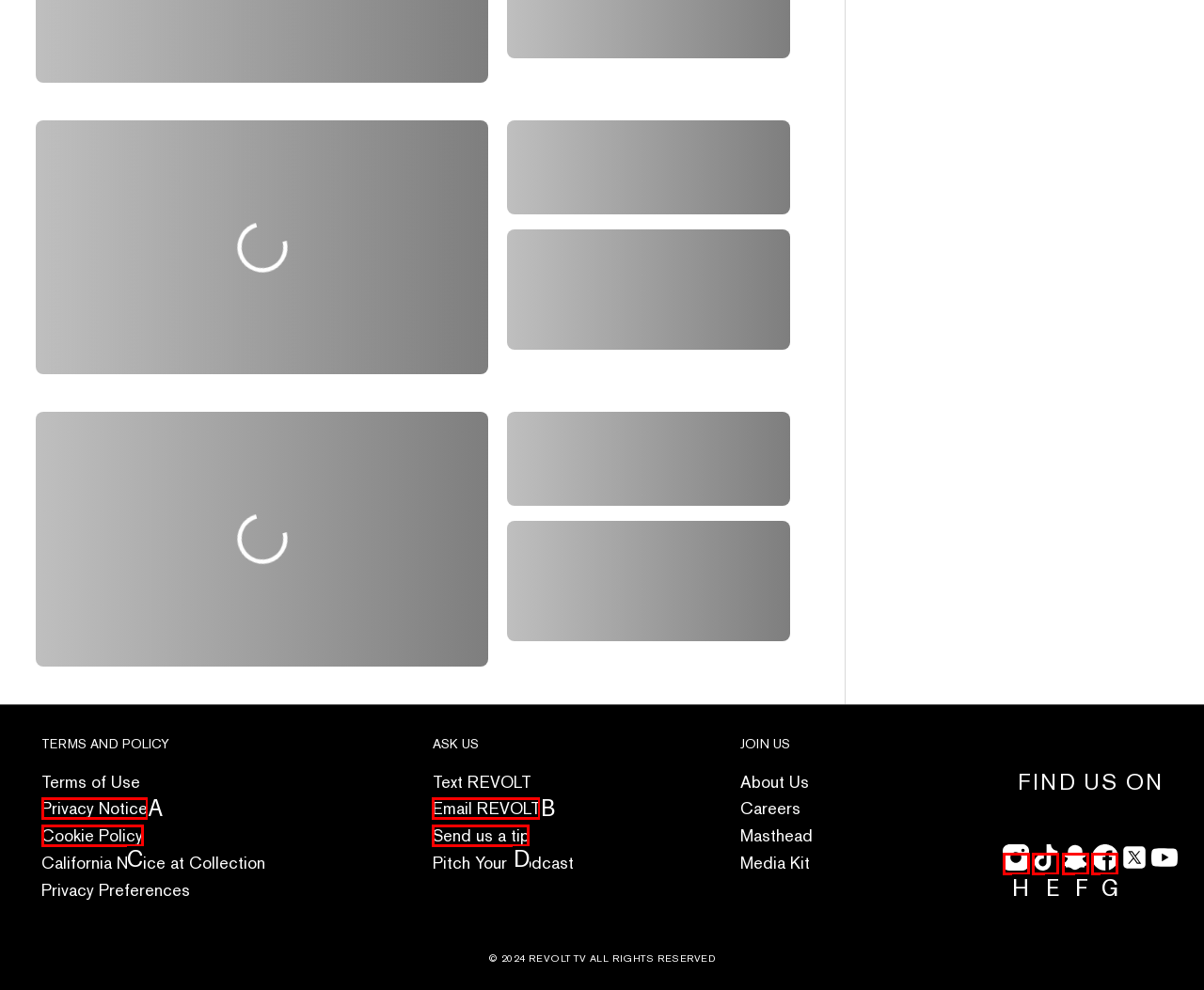Find the option you need to click to complete the following instruction: Click instagram
Answer with the corresponding letter from the choices given directly.

H